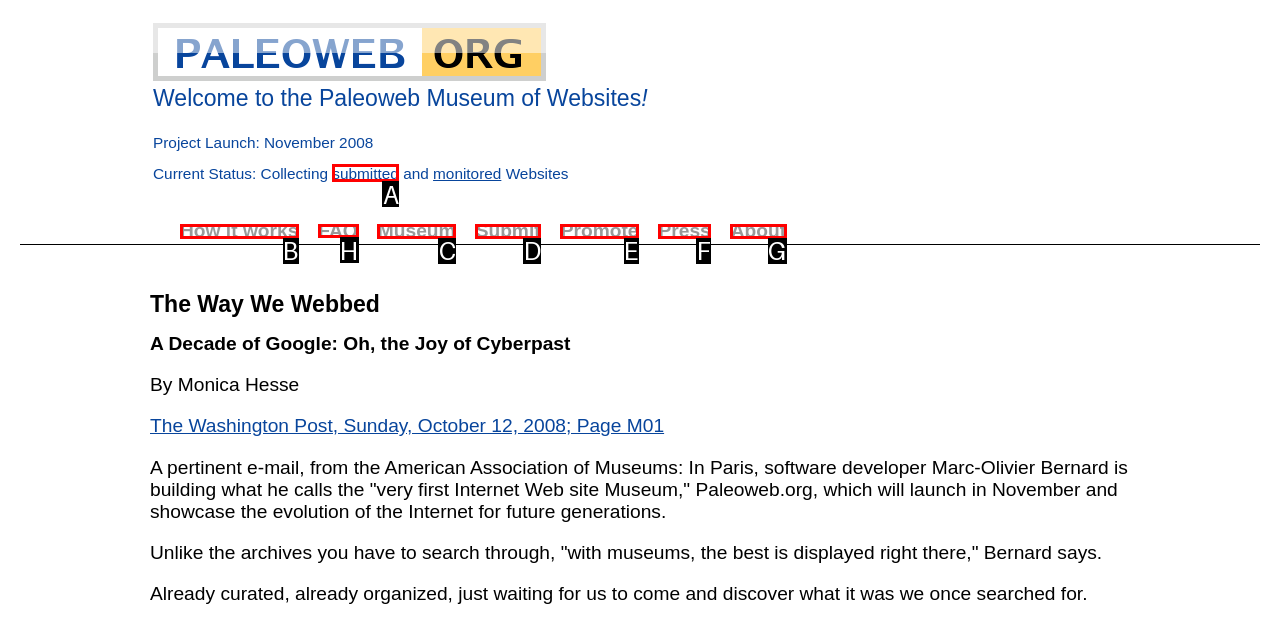Select the appropriate letter to fulfill the given instruction: Check out the 'FAQ'
Provide the letter of the correct option directly.

H